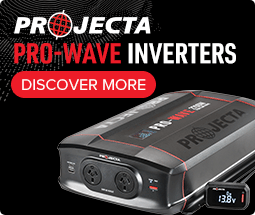Offer a detailed explanation of what is depicted in the image.

The image showcases the Projecta Pro-Wave inverter, a key product designed for enhancing power capabilities in various applications, especially in outdoor or off-grid settings. The inverter features multiple AC outlets, allowing users to connect various electrical devices with ease. Prominently displayed is the inverter's sleek black casing with a red outline, emphasizing its robust design suitable for rugged use. Additionally, a digital display on the unit clearly shows the output voltage, demonstrating its functionality. The background has a vibrant red gradient, paired with bold text that invites viewers to "DISCOVER MORE," highlighting the product’s versatility and appeal to adventurers and enthusiasts looking for reliable power solutions.